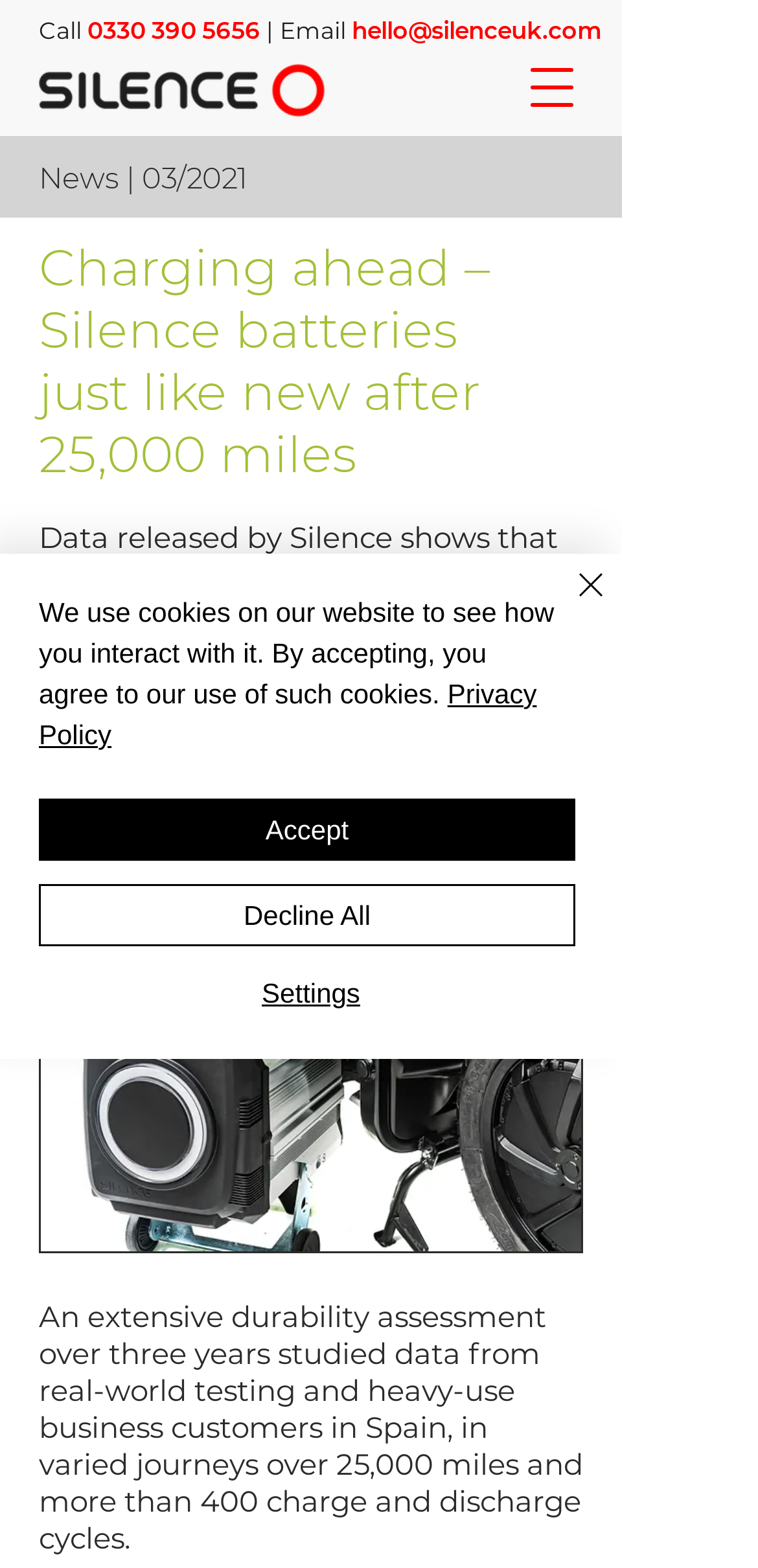Please extract the webpage's main title and generate its text content.

Charging ahead – Silence batteries just like new after 25,000 miles